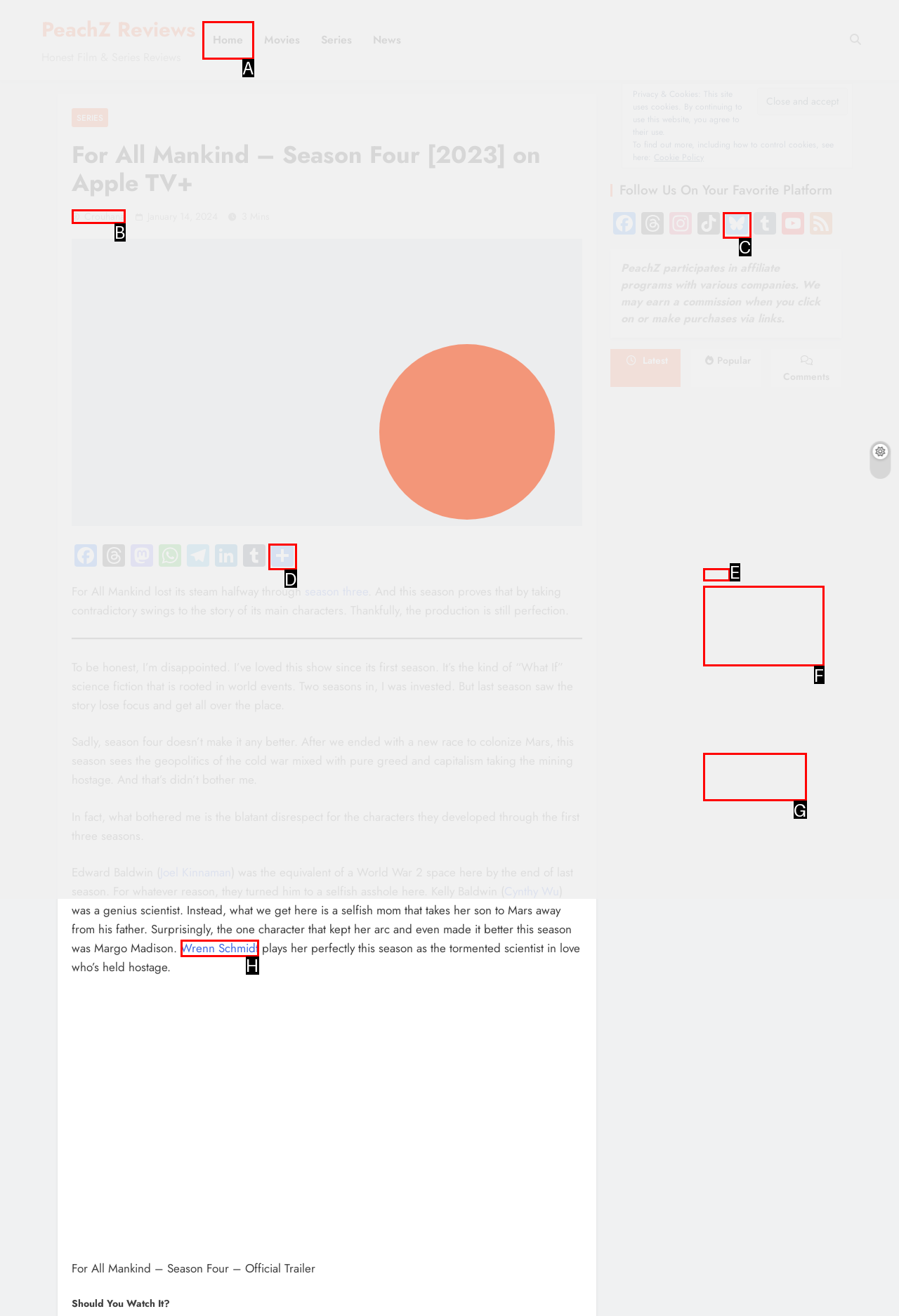Select the correct option based on the description: Series
Answer directly with the option’s letter.

E